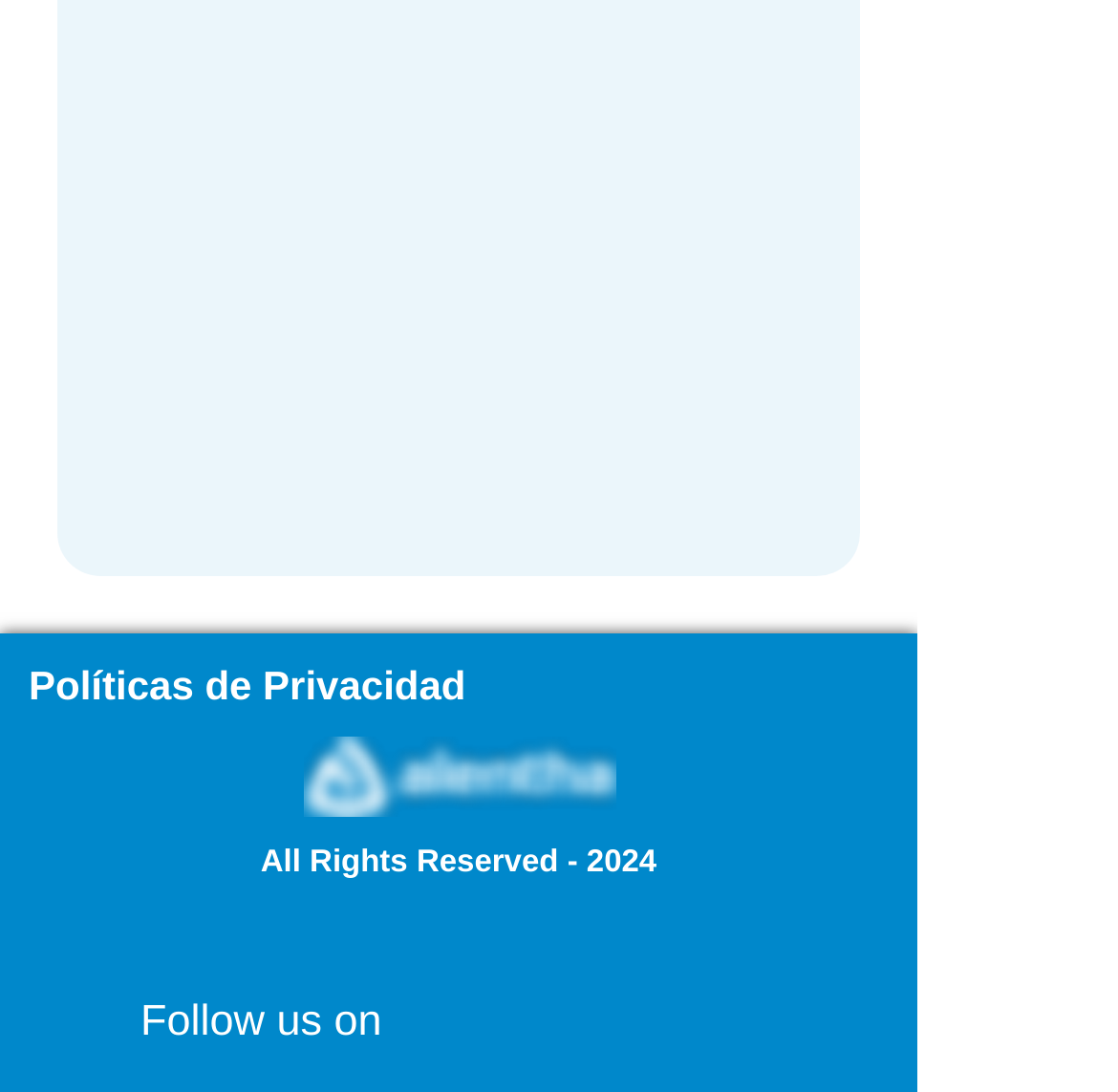What is the purpose of the 'Políticas de Privacidad' link?
Answer the question with as much detail as possible.

The 'Políticas de Privacidad' link is likely to lead to the website's privacy policy page, where users can find information about how their data is handled and protected.